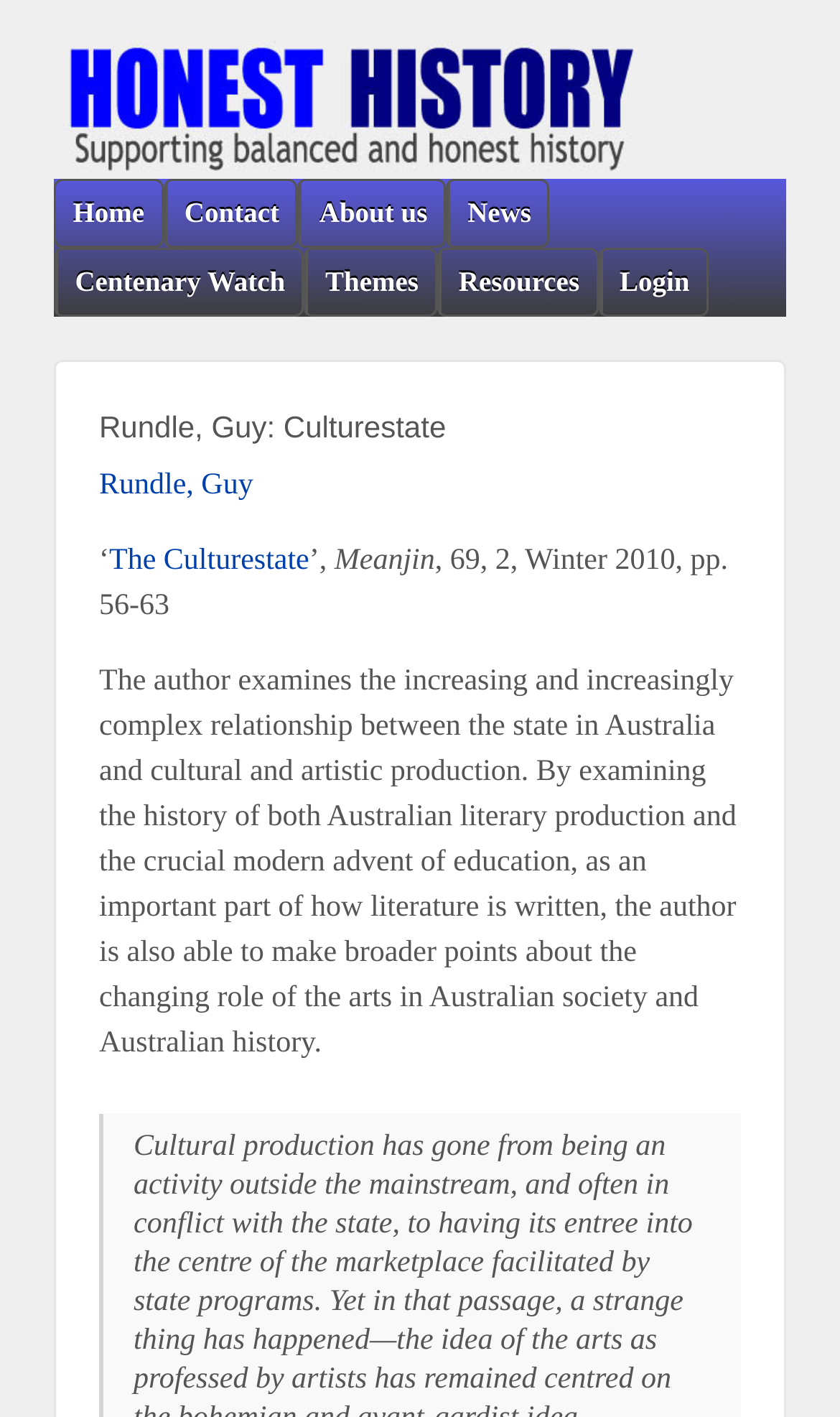What is the title of the article?
From the screenshot, supply a one-word or short-phrase answer.

Rundle, Guy: Culturestate